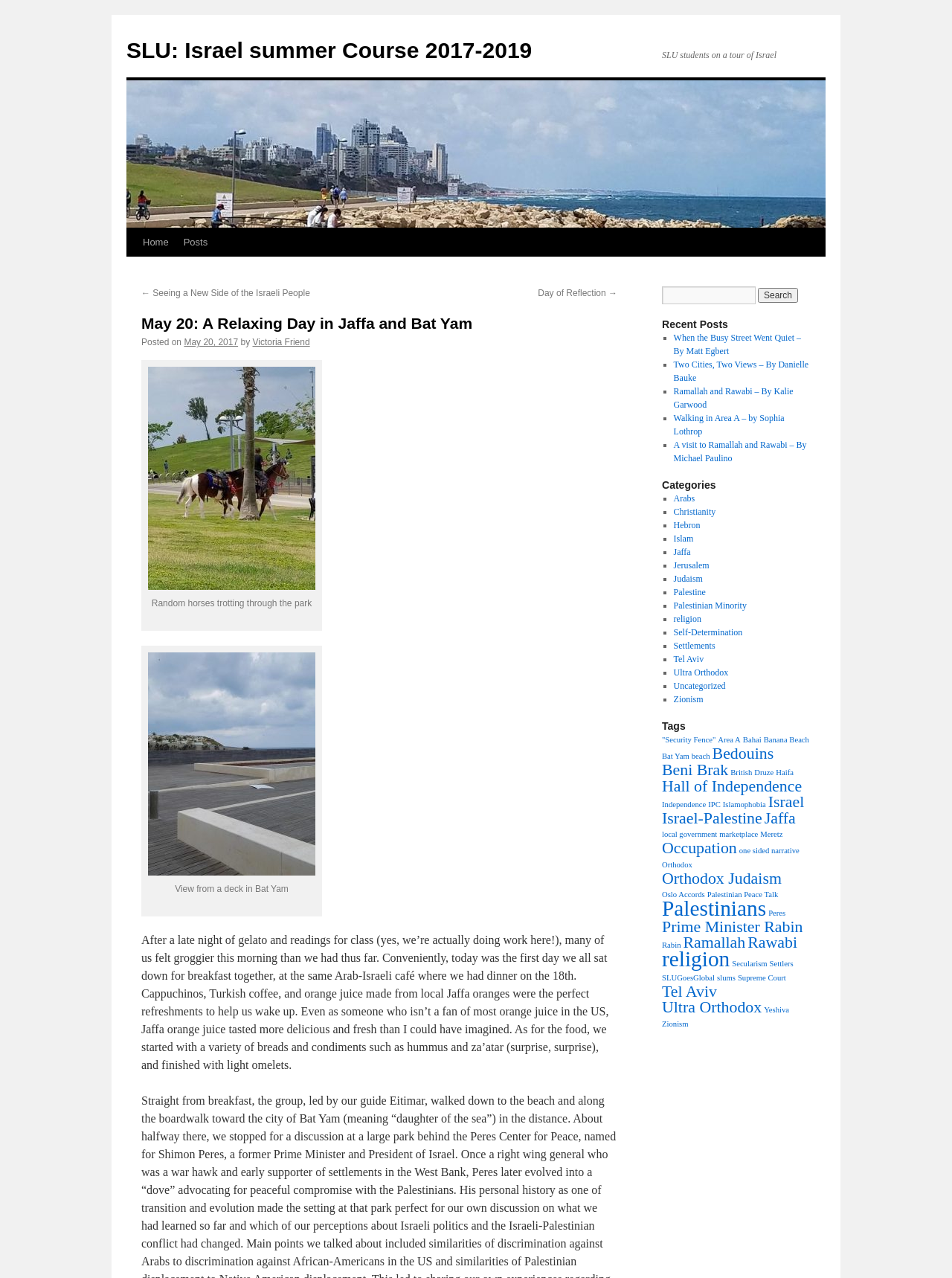Detail the features and information presented on the webpage.

This webpage is about a blog post titled "May 20: A Relaxing Day in Jaffa and Bat Yam" from the SLU: Israel summer Course 2017-2019. At the top, there is a navigation menu with links to "Home", "Posts", and a search bar. Below the navigation menu, there is a heading with the title of the blog post, followed by a brief description of the post and the author's name, Victoria Friend.

The main content of the blog post is a descriptive text about the author's experience on May 20, 2017, in Jaffa and Bat Yam. The text is divided into paragraphs and includes descriptions of the food, drinks, and activities the author and their group did during the day. There are also two images embedded in the text, one showing random horses trotting through a park and another showing a view from a deck in Bat Yam.

On the right side of the page, there is a sidebar with several sections. The first section is titled "Recent Posts" and lists several links to other blog posts, each with a brief title and a list marker. The second section is titled "Categories" and lists several links to categories, each with a list marker. The third section is titled "Tags" and lists several links to tags, each with a brief description and a number of items in parentheses.

Overall, the webpage has a clean and simple layout, with a focus on the main blog post content and a sidebar with additional links and information.